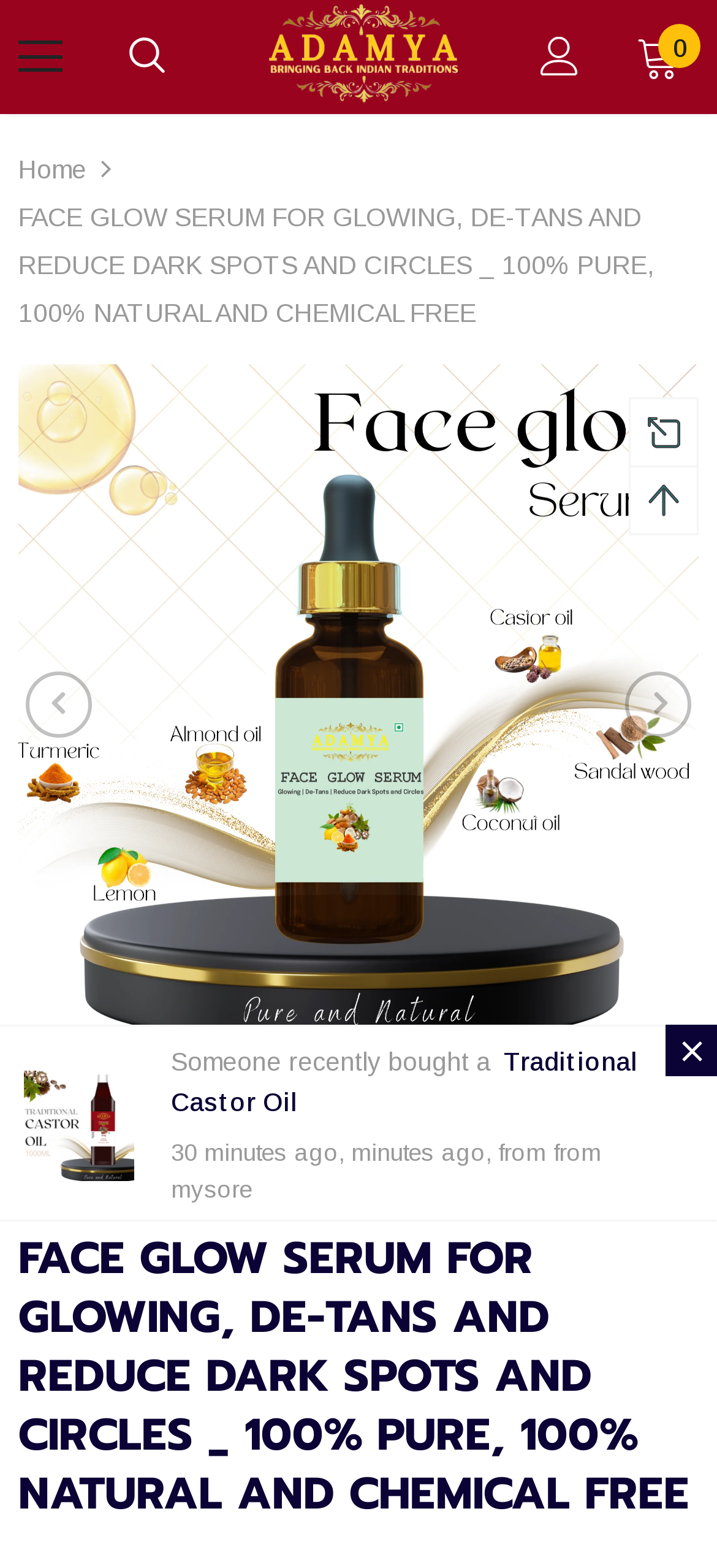Identify the bounding box coordinates of the section that should be clicked to achieve the task described: "View previous page".

[0.035, 0.428, 0.127, 0.47]